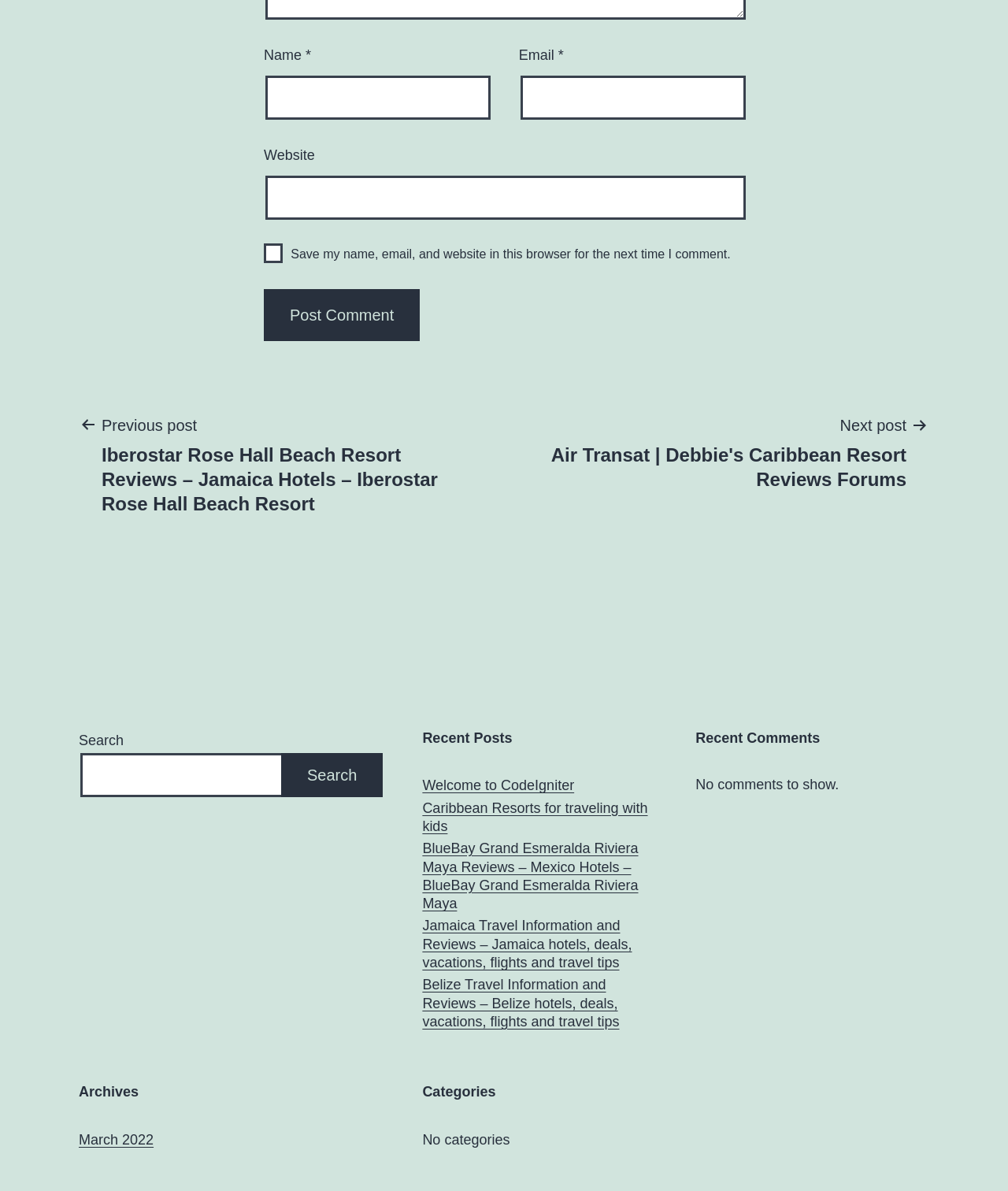Determine the bounding box coordinates of the element's region needed to click to follow the instruction: "View recent posts". Provide these coordinates as four float numbers between 0 and 1, formatted as [left, top, right, bottom].

[0.419, 0.612, 0.651, 0.629]